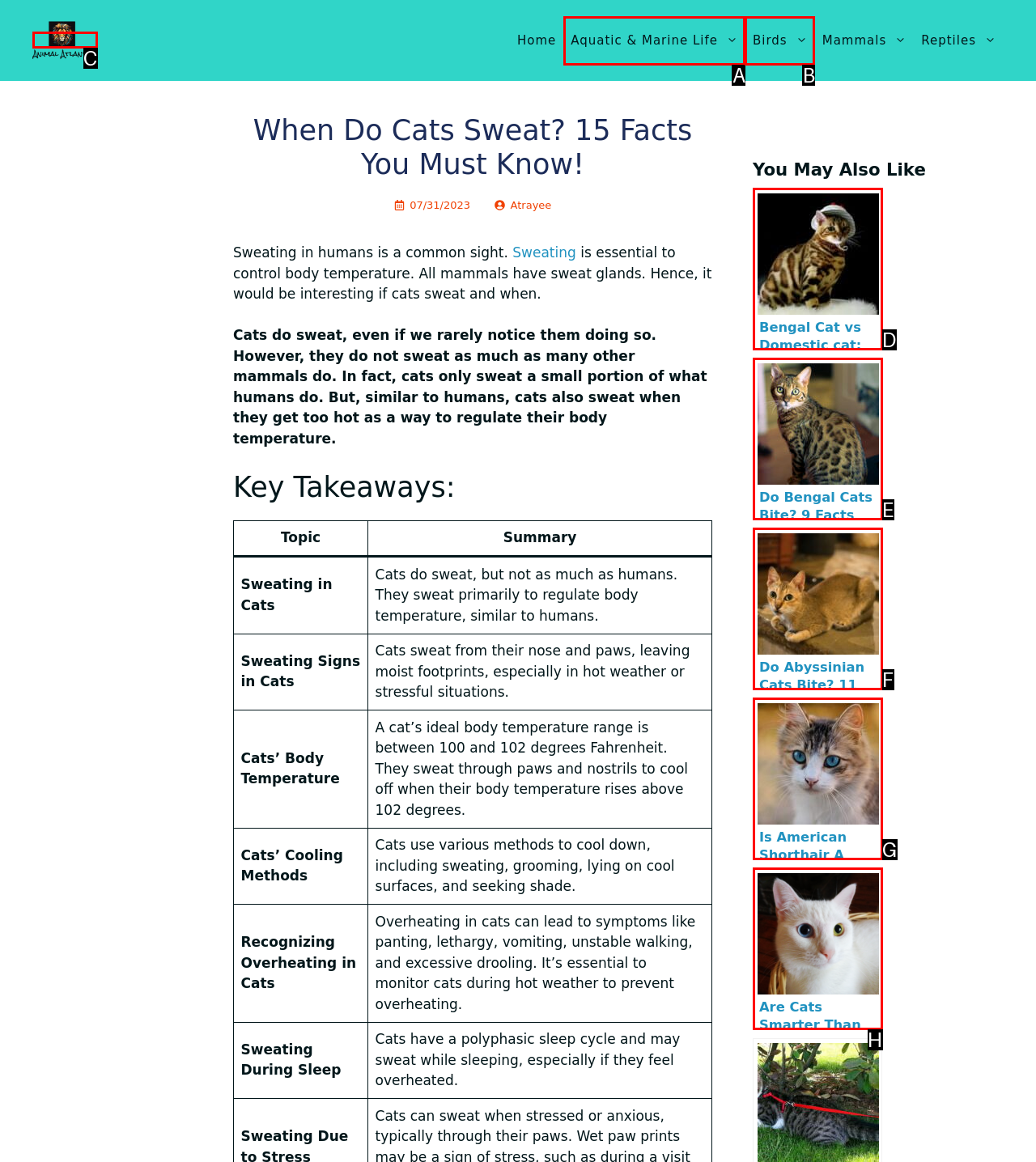From the options presented, which lettered element matches this description: Trabeculectomy
Reply solely with the letter of the matching option.

None